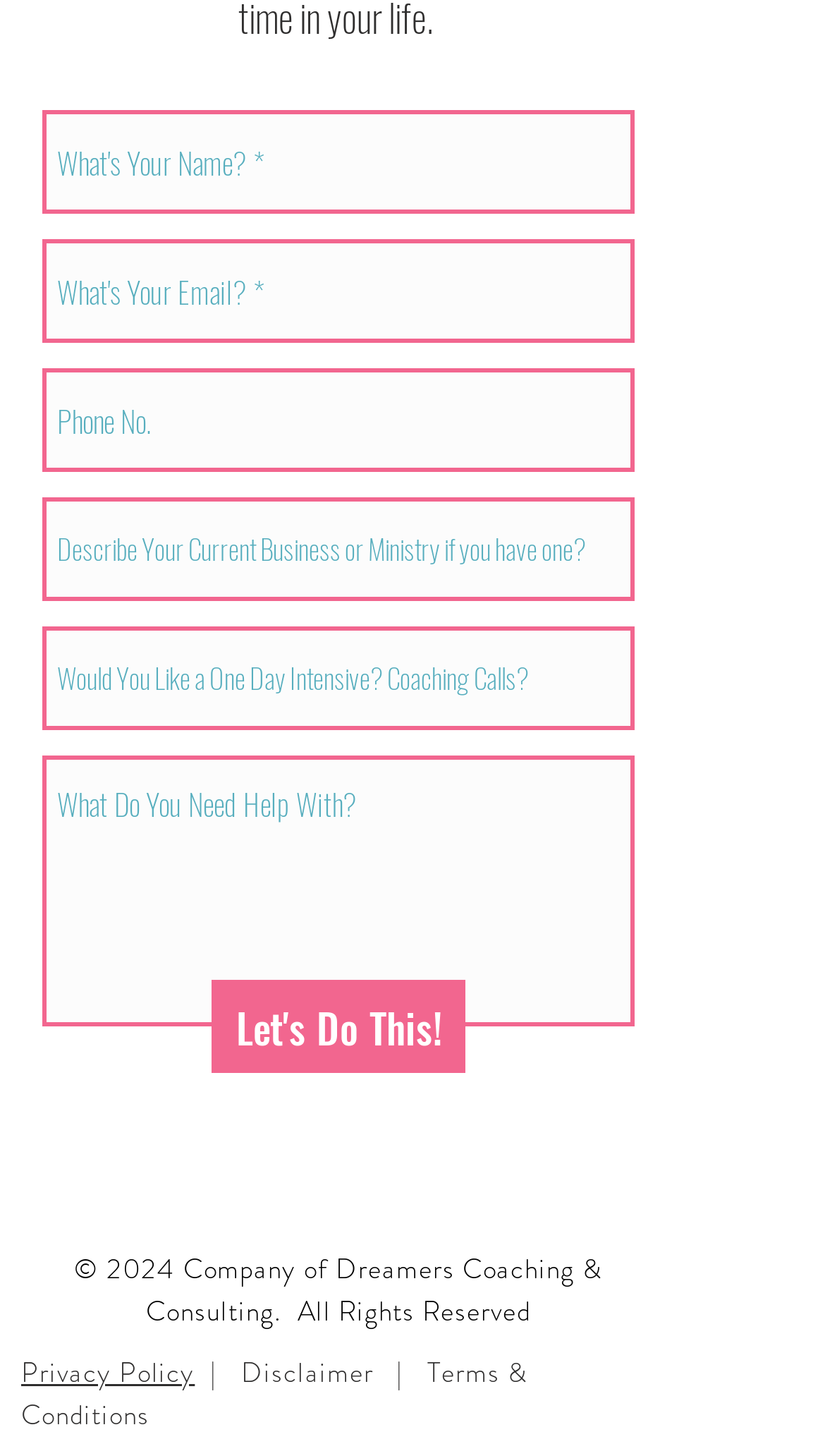Respond to the question below with a single word or phrase:
How many textboxes are present on the webpage?

6